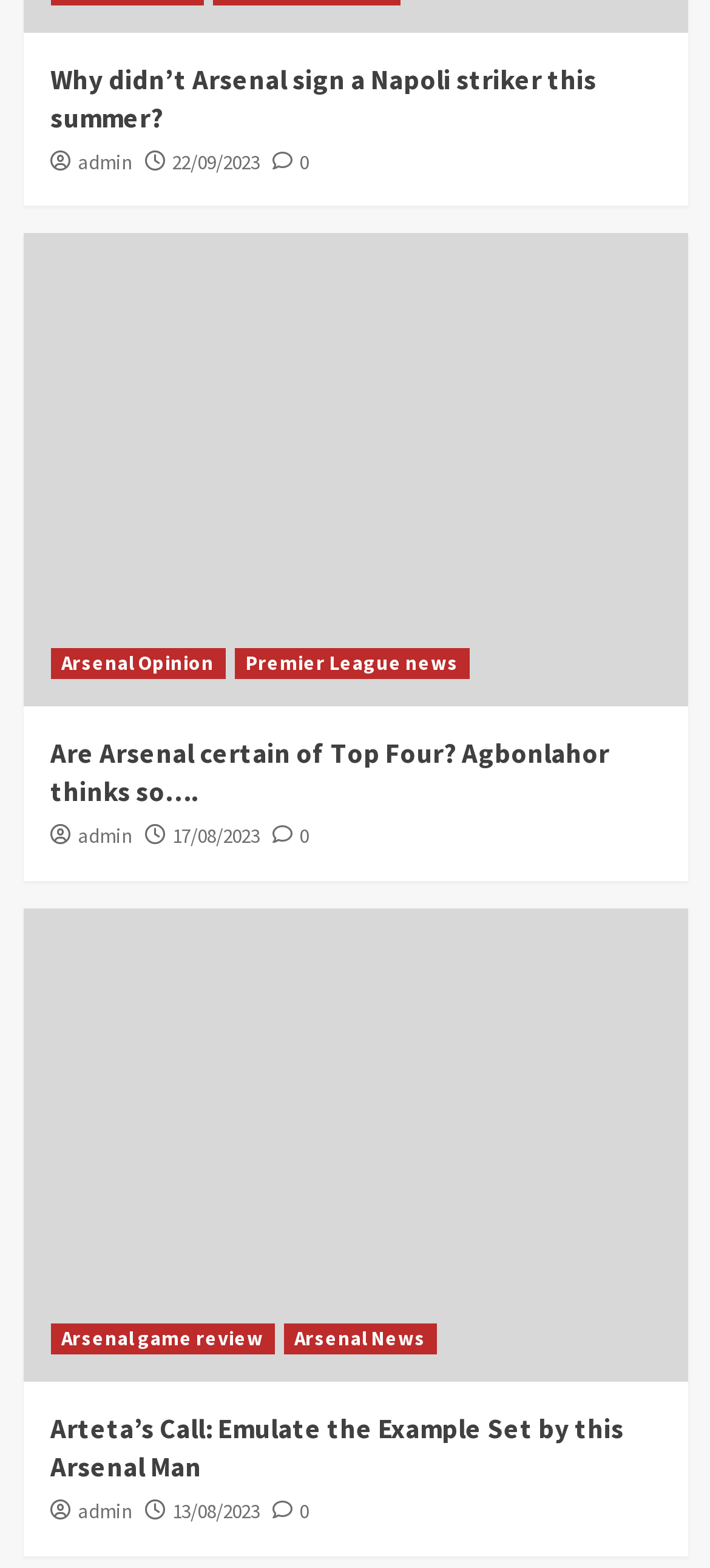What is the category of the second article?
Refer to the image and provide a one-word or short phrase answer.

Premier League news